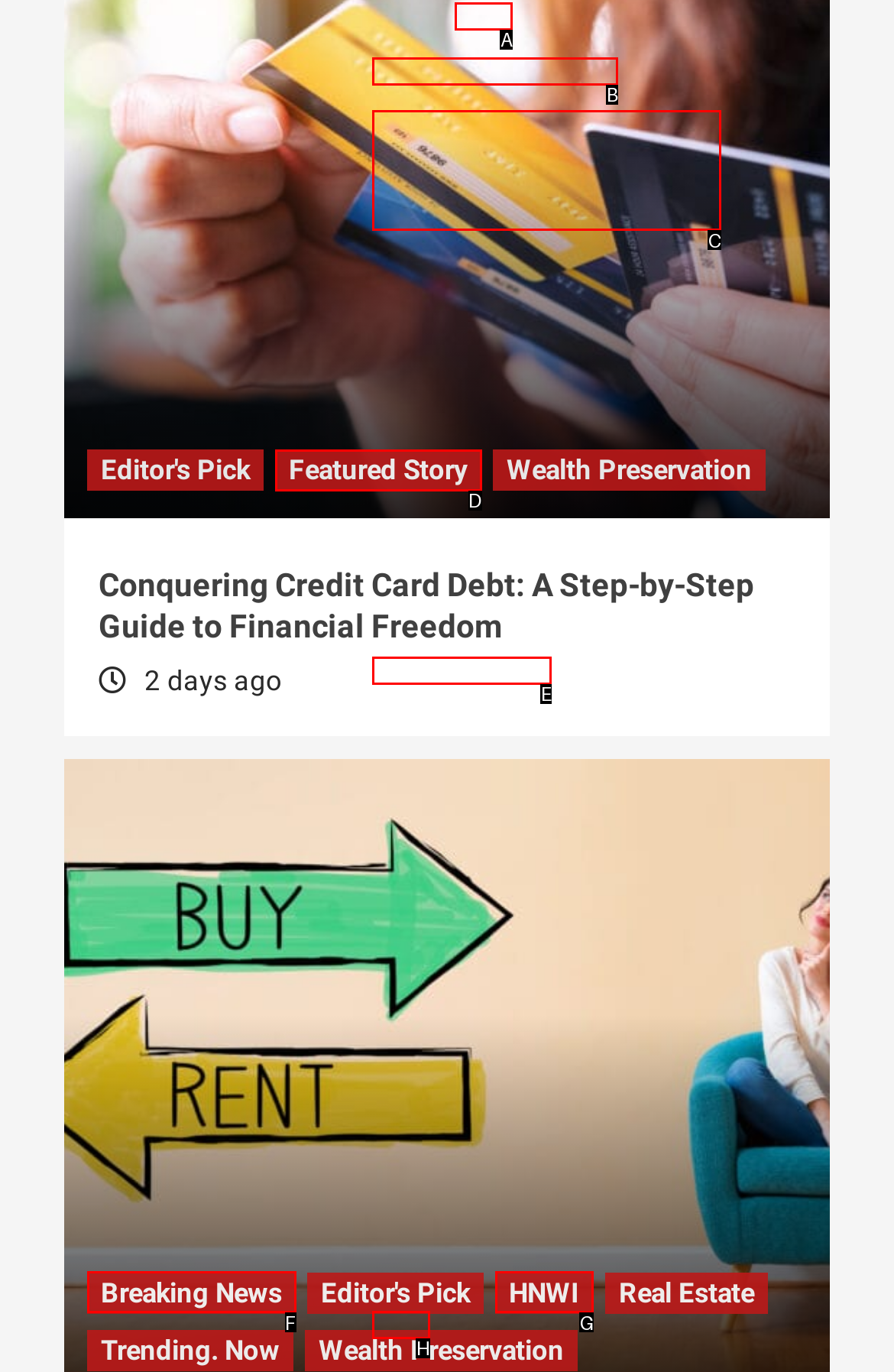Find the HTML element to click in order to complete this task: Explore Wealth Preservation
Answer with the letter of the correct option.

G